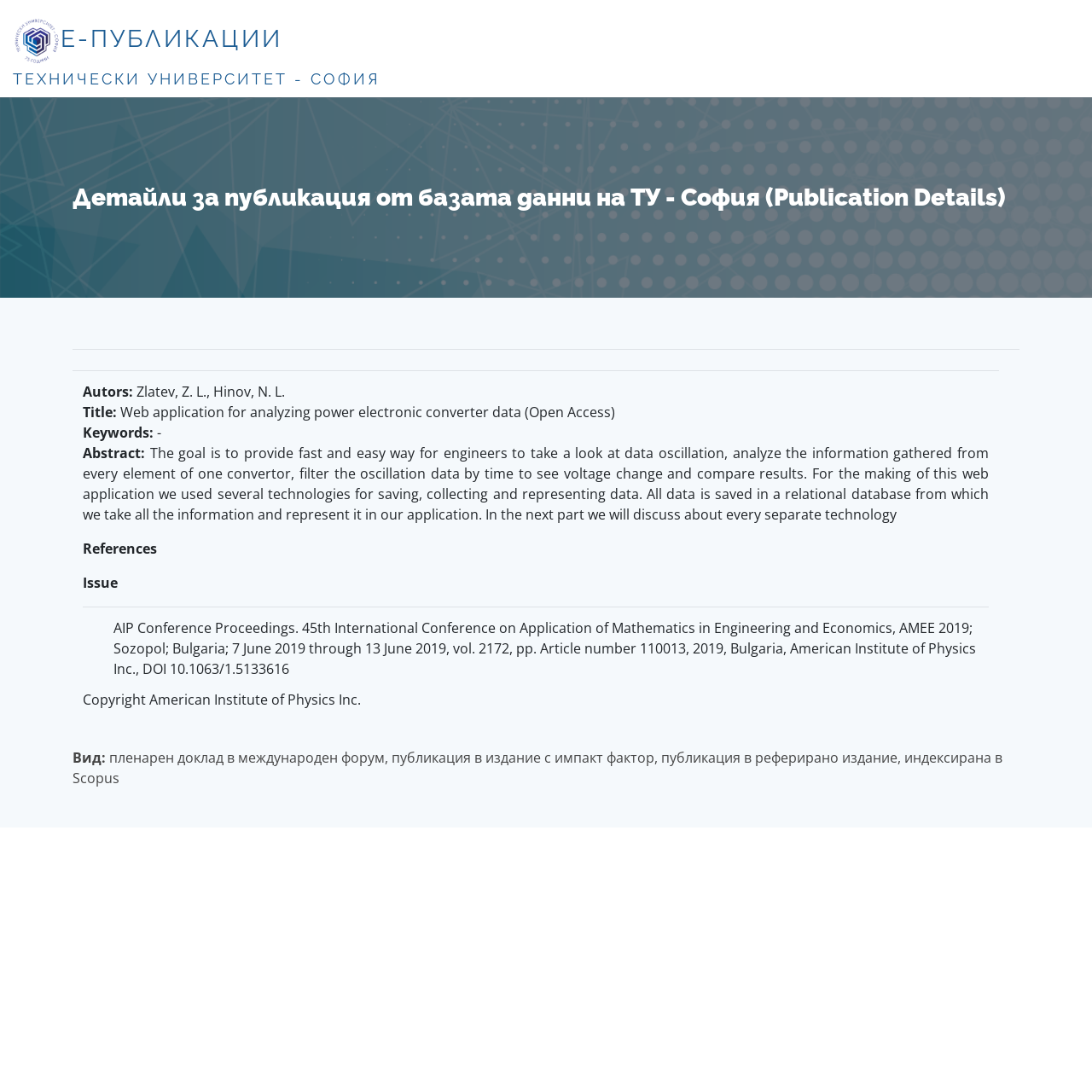What is the DOI of the publication?
Give a single word or phrase answer based on the content of the image.

10.1063/1.5133616